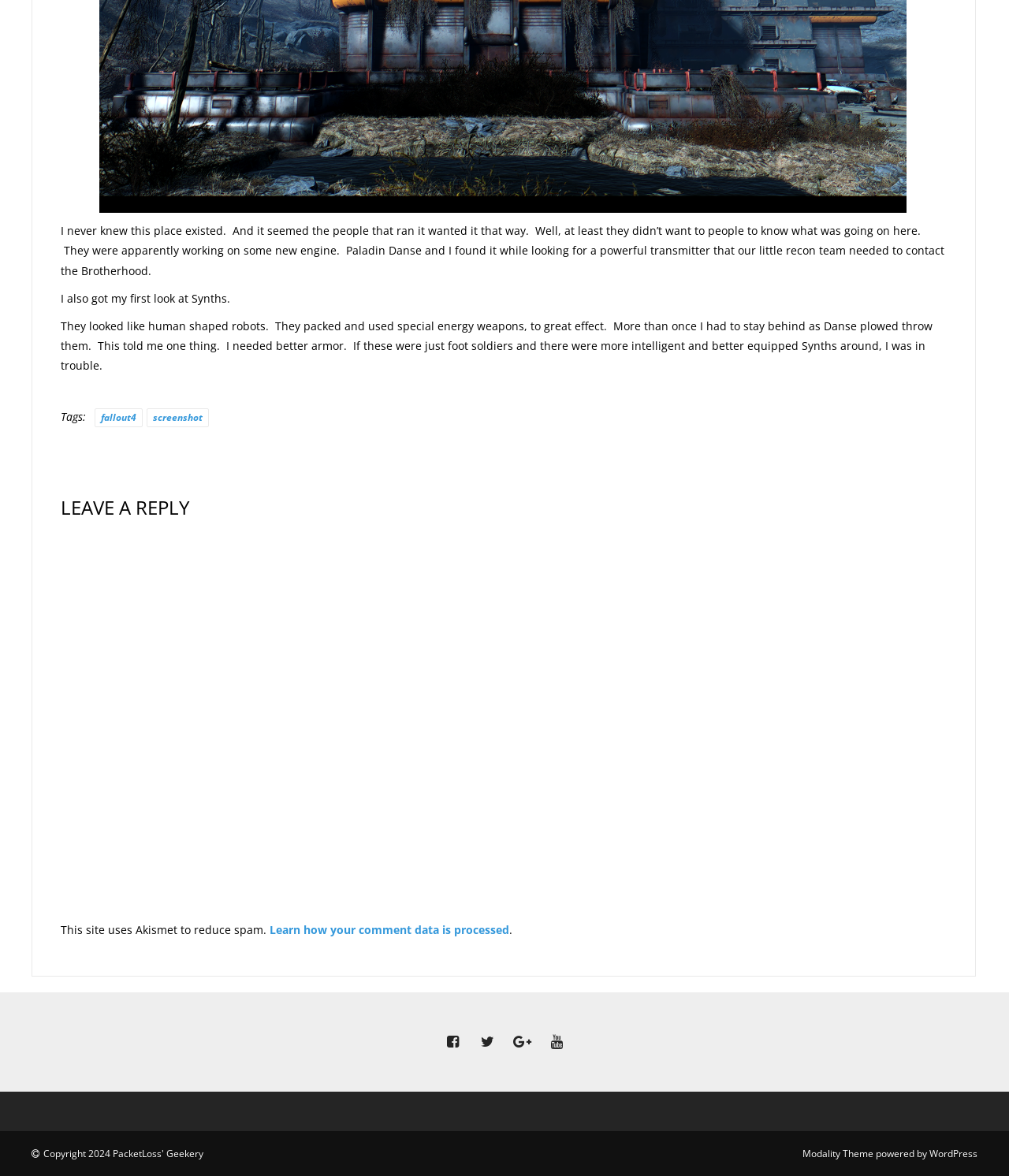Extract the bounding box of the UI element described as: "title="Facebook"".

[0.433, 0.879, 0.464, 0.893]